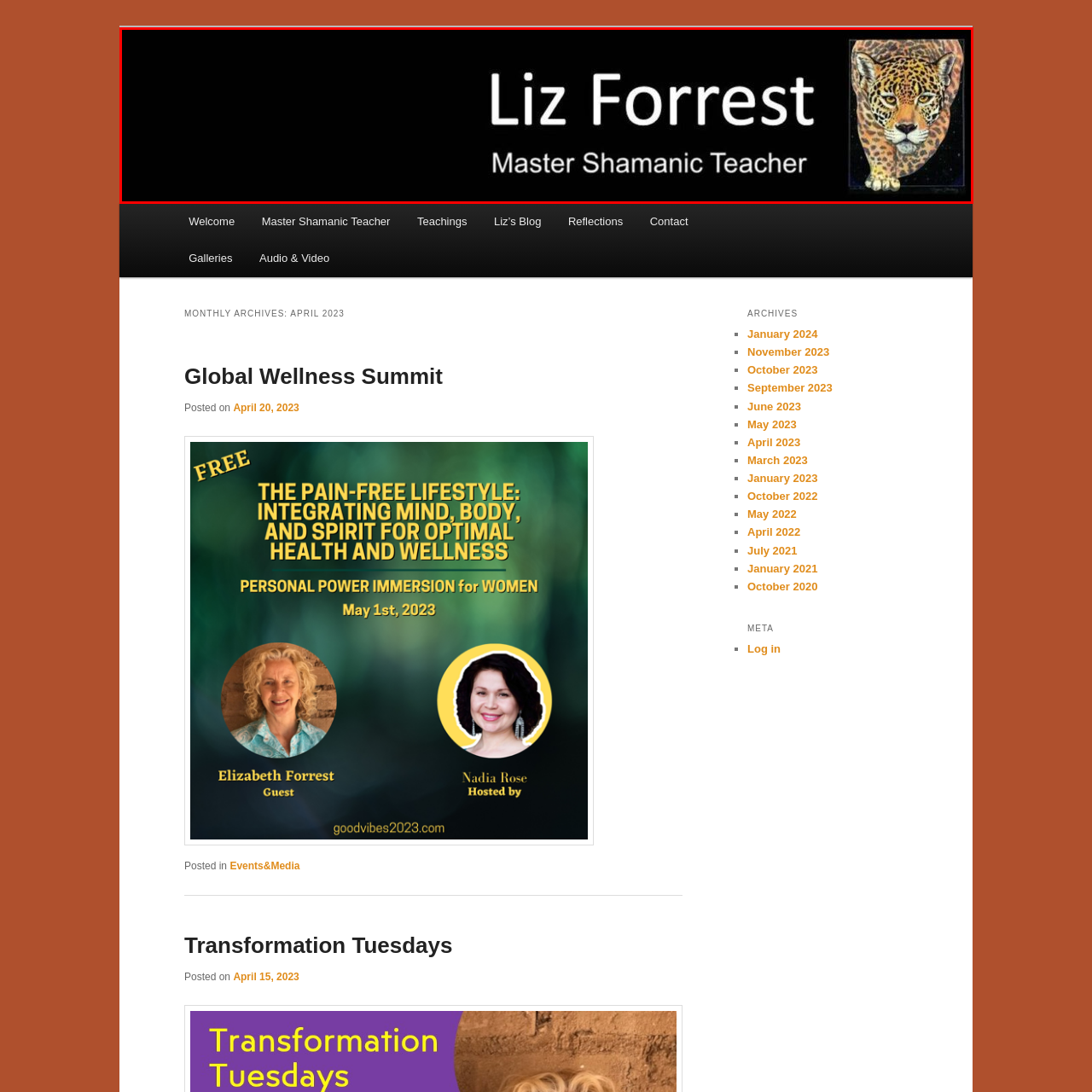Narrate the specific details and elements found within the red-bordered image.

The image prominently displays the name "Liz Forrest" in bold, white letters against a dark background, emphasizing her identity as a "Master Shamanic Teacher." The text is accompanied by a stylized image of a jaguar, showcasing a fierce and majestic representation of the animal. This visual composition conveys a sense of strength and connection to nature, aligning with her teachings and expertise in shamanism. The overall aesthetic reflects a blend of professionalism and spiritual significance, inviting viewers to explore more about her practices and philosophies.